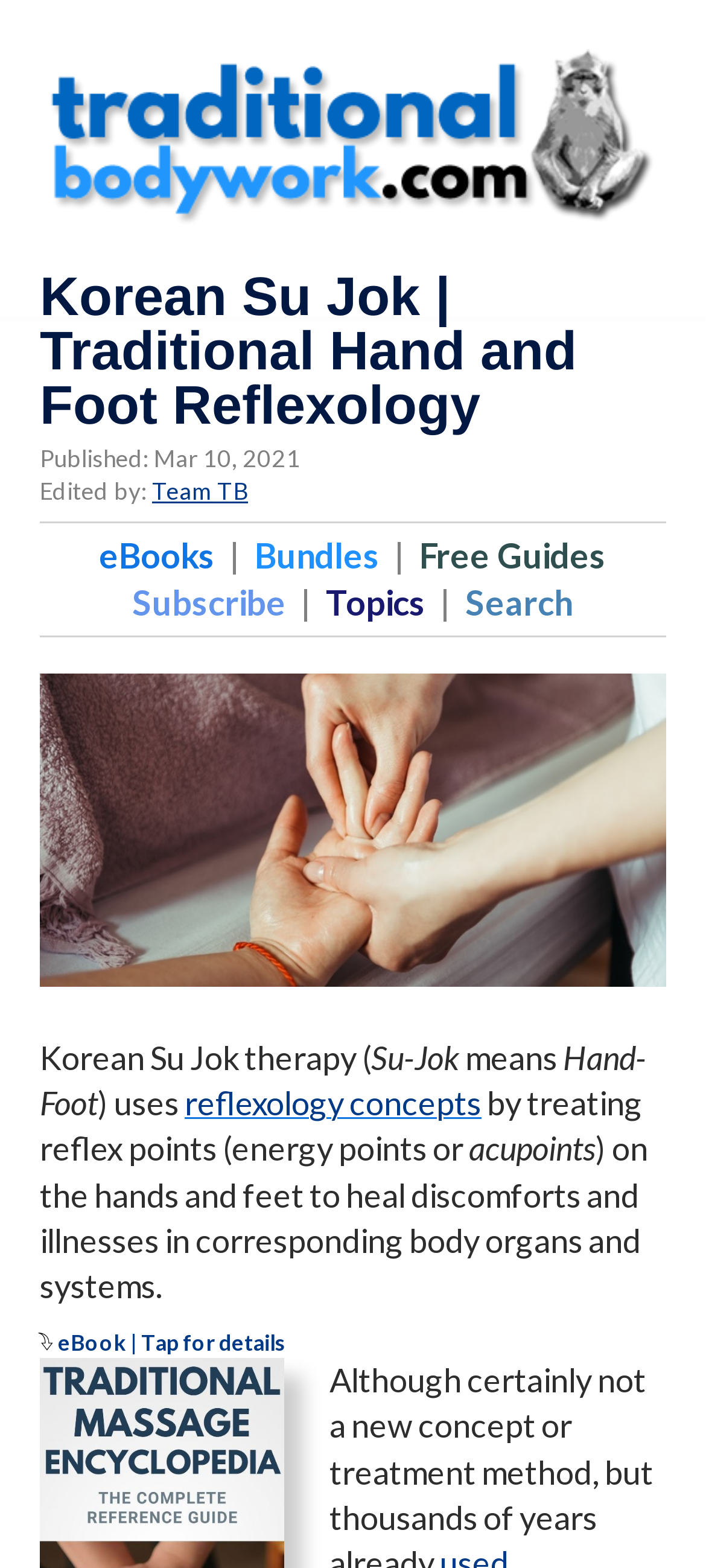Identify the bounding box coordinates of the clickable region to carry out the given instruction: "View Commercial Paving".

None